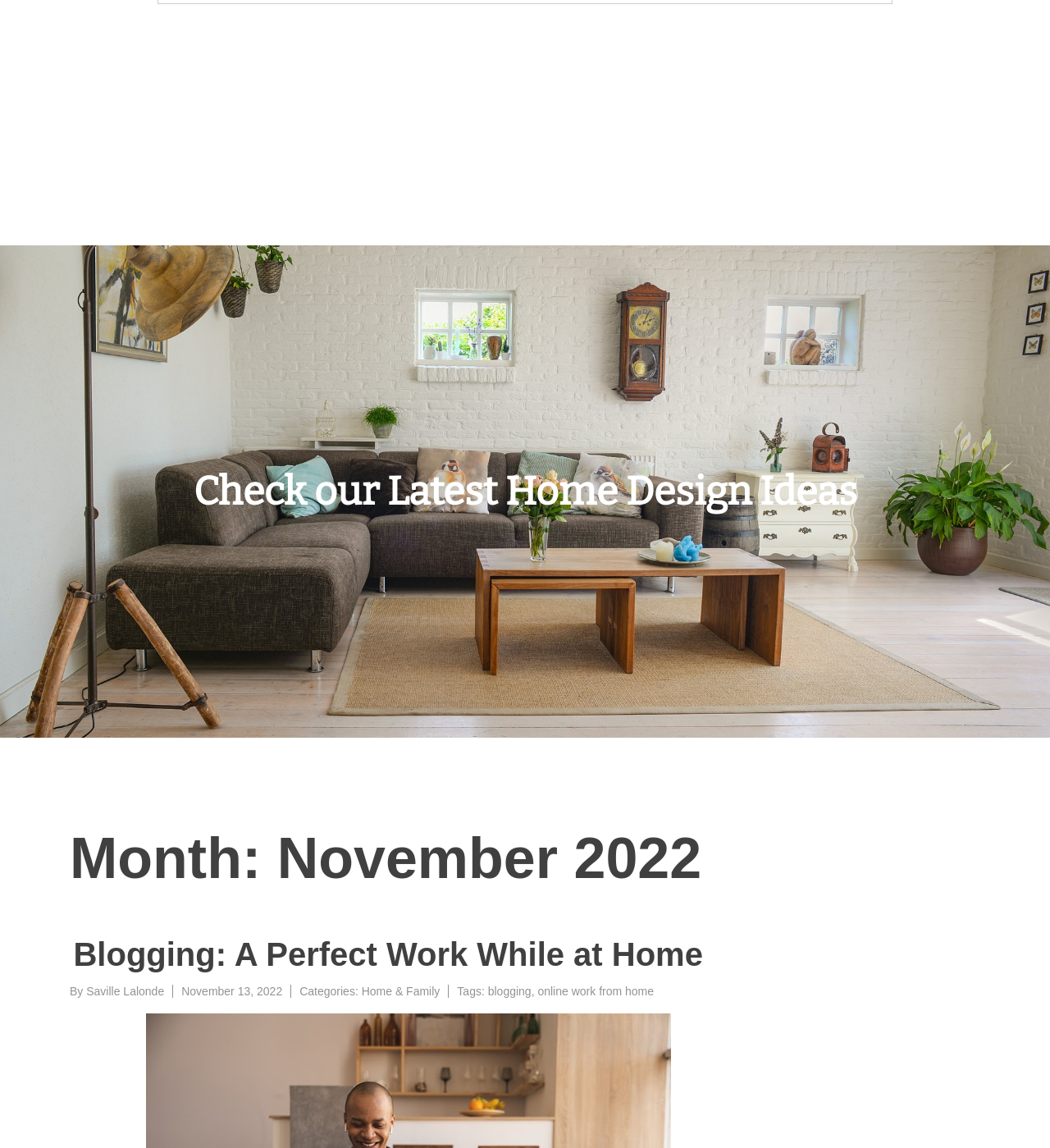Please find the bounding box for the UI element described by: "Saville Lalonde".

[0.082, 0.858, 0.156, 0.869]